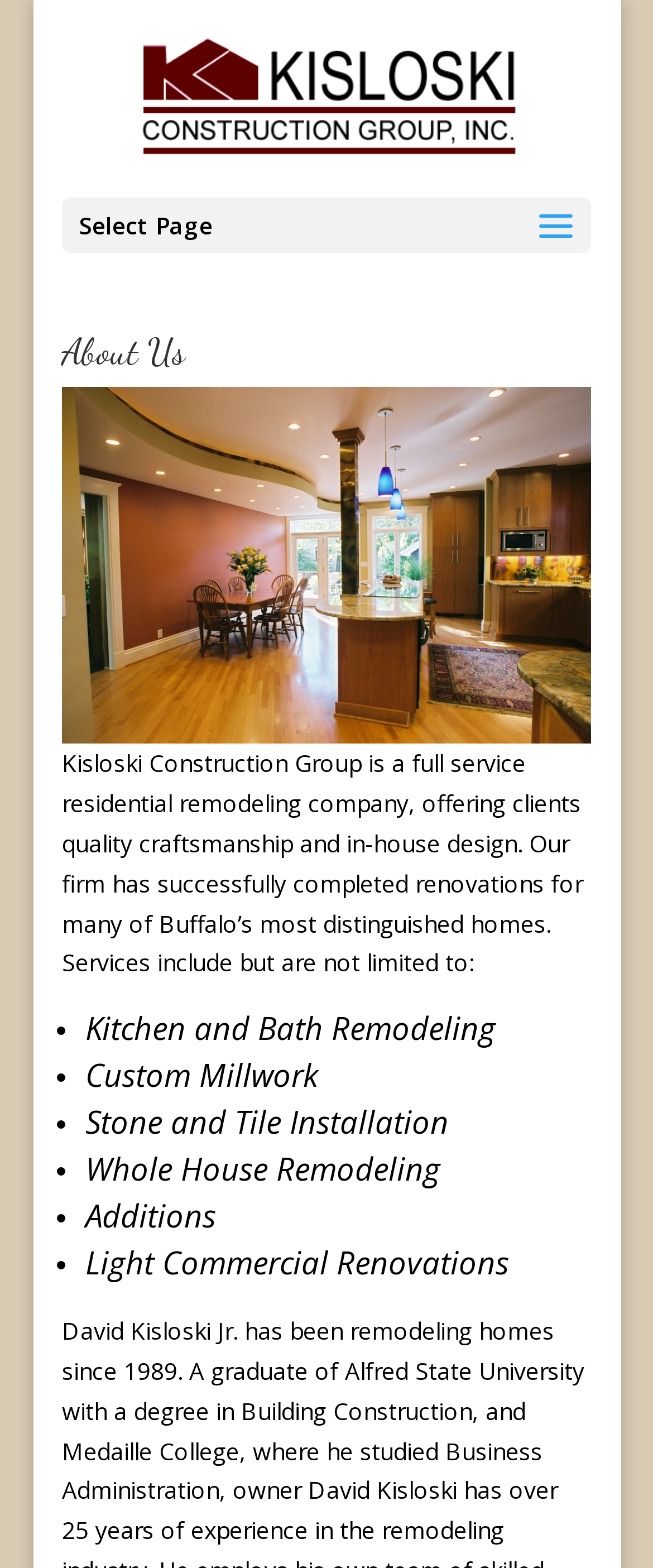Generate an in-depth caption that captures all aspects of the webpage.

The webpage is about Kisloski Construction, a full-service residential remodeling company. At the top, there is a link to the company's homepage, accompanied by an image with the company's name. Below this, there is a dropdown menu labeled "Select Page". 

The main content of the page is headed by a title "About Us", which spans almost the entire width of the page. Below the title, there is a paragraph describing the company's services, including quality craftsmanship and in-house design. 

Following this, there is a list of services offered by the company, including kitchen and bath remodeling, custom millwork, stone and tile installation, whole house remodeling, additions, and light commercial renovations. Each service is marked with a bullet point and is listed in a vertical column, taking up about half of the page's width.